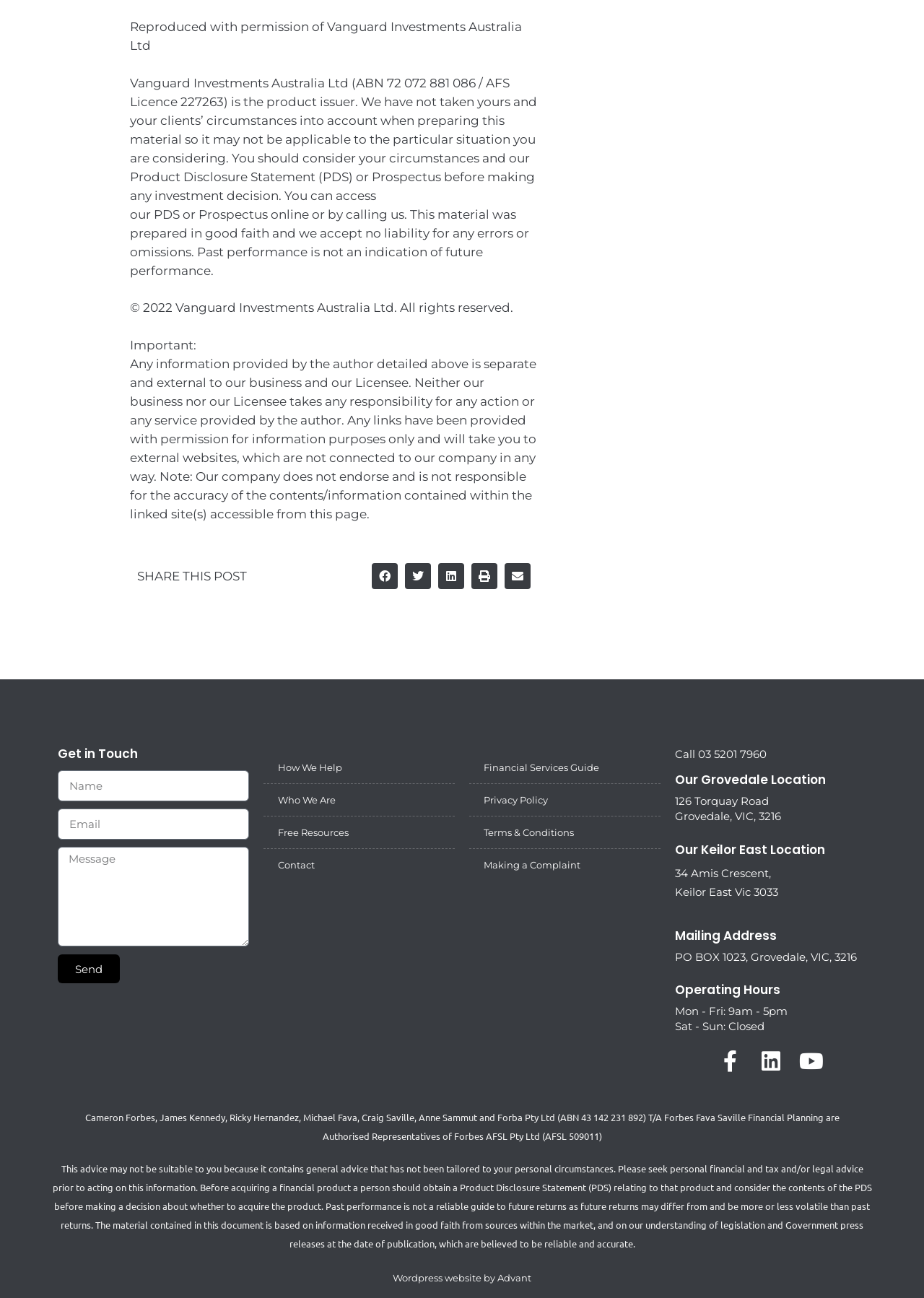Please study the image and answer the question comprehensively:
What can be done with the 'SHARE THIS POST' section?

The 'SHARE THIS POST' section contains buttons for sharing on Facebook, Twitter, LinkedIn, printing, and emailing, indicating that users can share the post on these platforms.